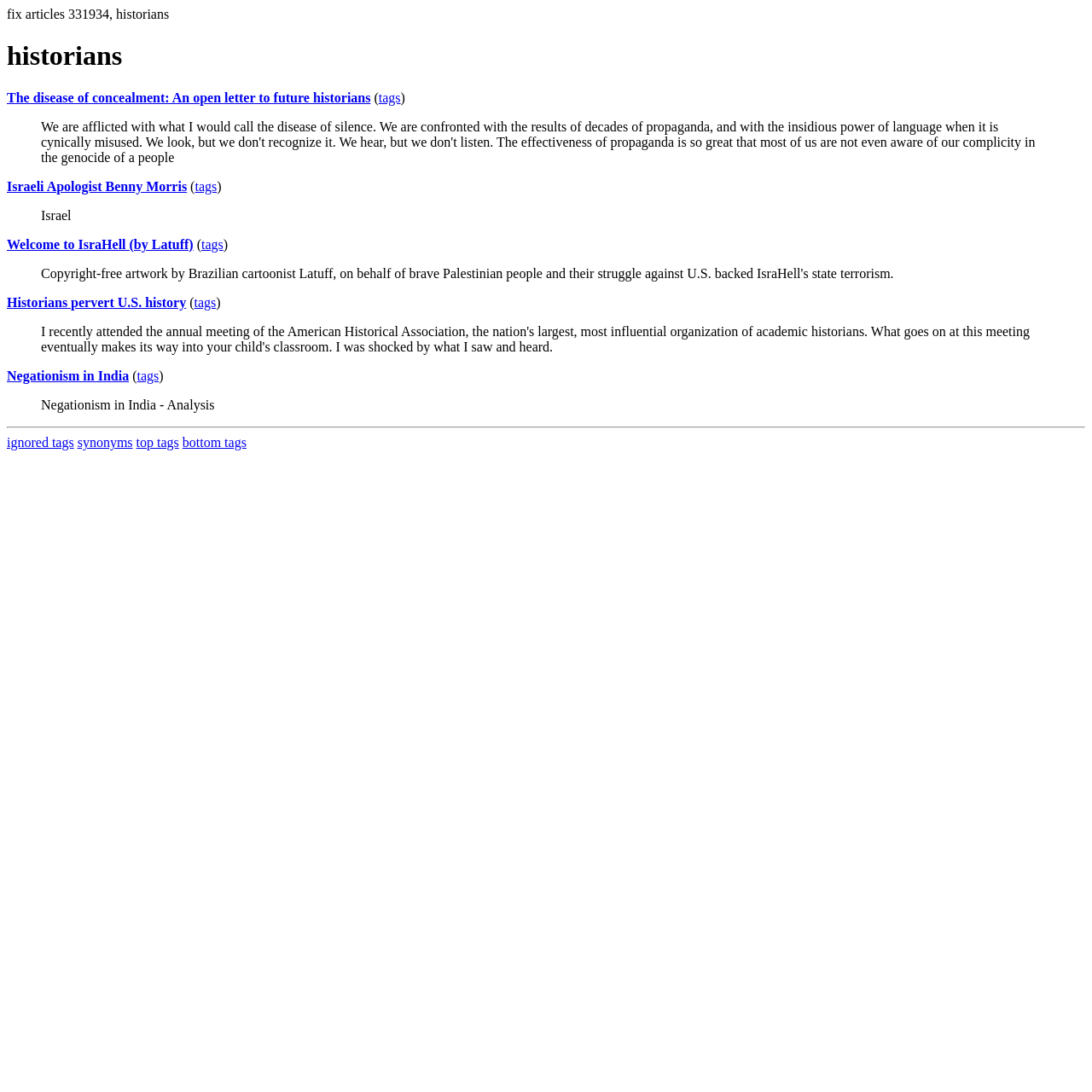Could you provide the bounding box coordinates for the portion of the screen to click to complete this instruction: "explore the topic of Historians pervert U.S. history"?

[0.006, 0.27, 0.17, 0.283]